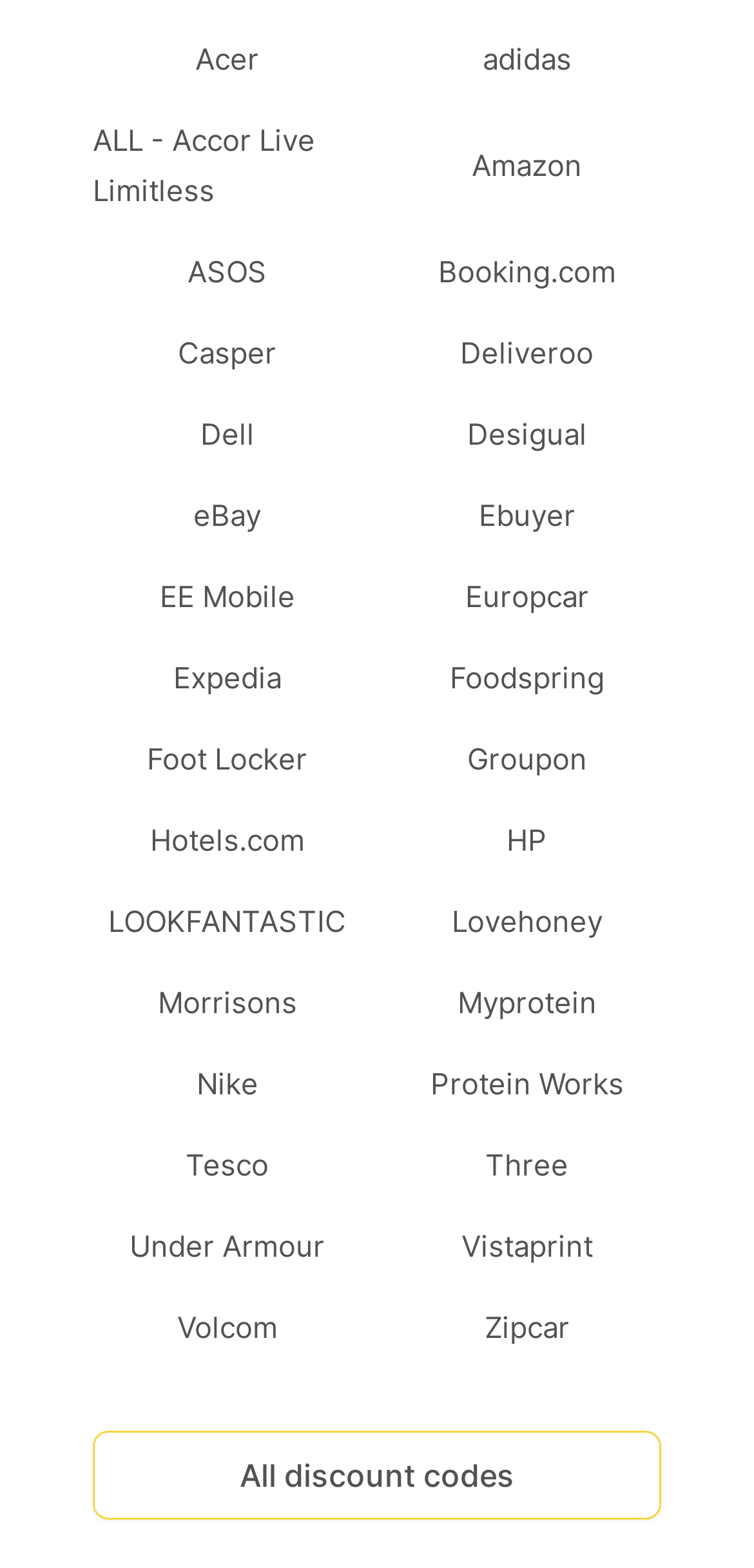Please determine the bounding box coordinates of the element to click in order to execute the following instruction: "Browse Nike". The coordinates should be four float numbers between 0 and 1, specified as [left, top, right, bottom].

[0.123, 0.675, 0.479, 0.707]